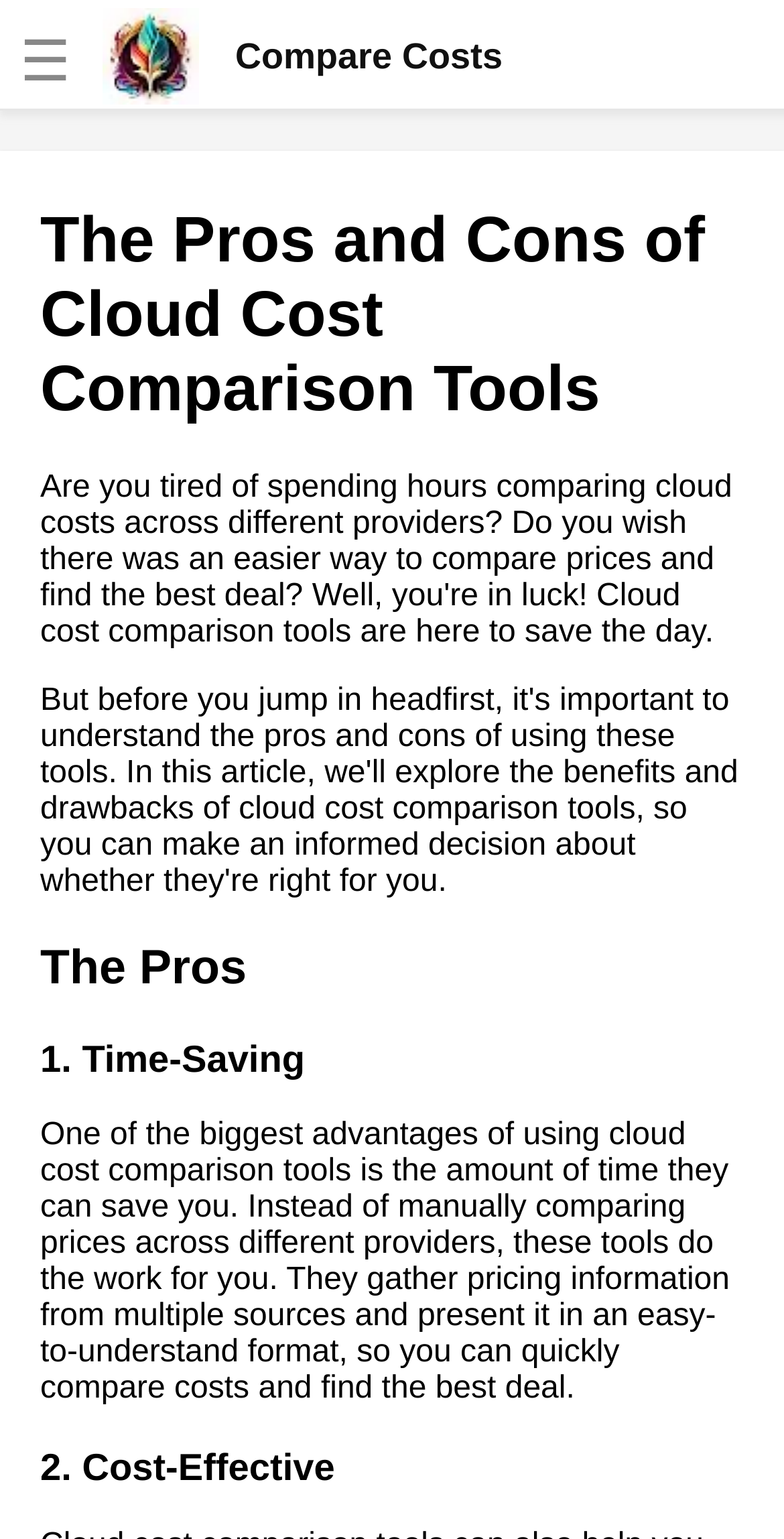Please determine the bounding box coordinates of the area that needs to be clicked to complete this task: 'Check the checkbox'. The coordinates must be four float numbers between 0 and 1, formatted as [left, top, right, bottom].

[0.01, 0.004, 0.044, 0.021]